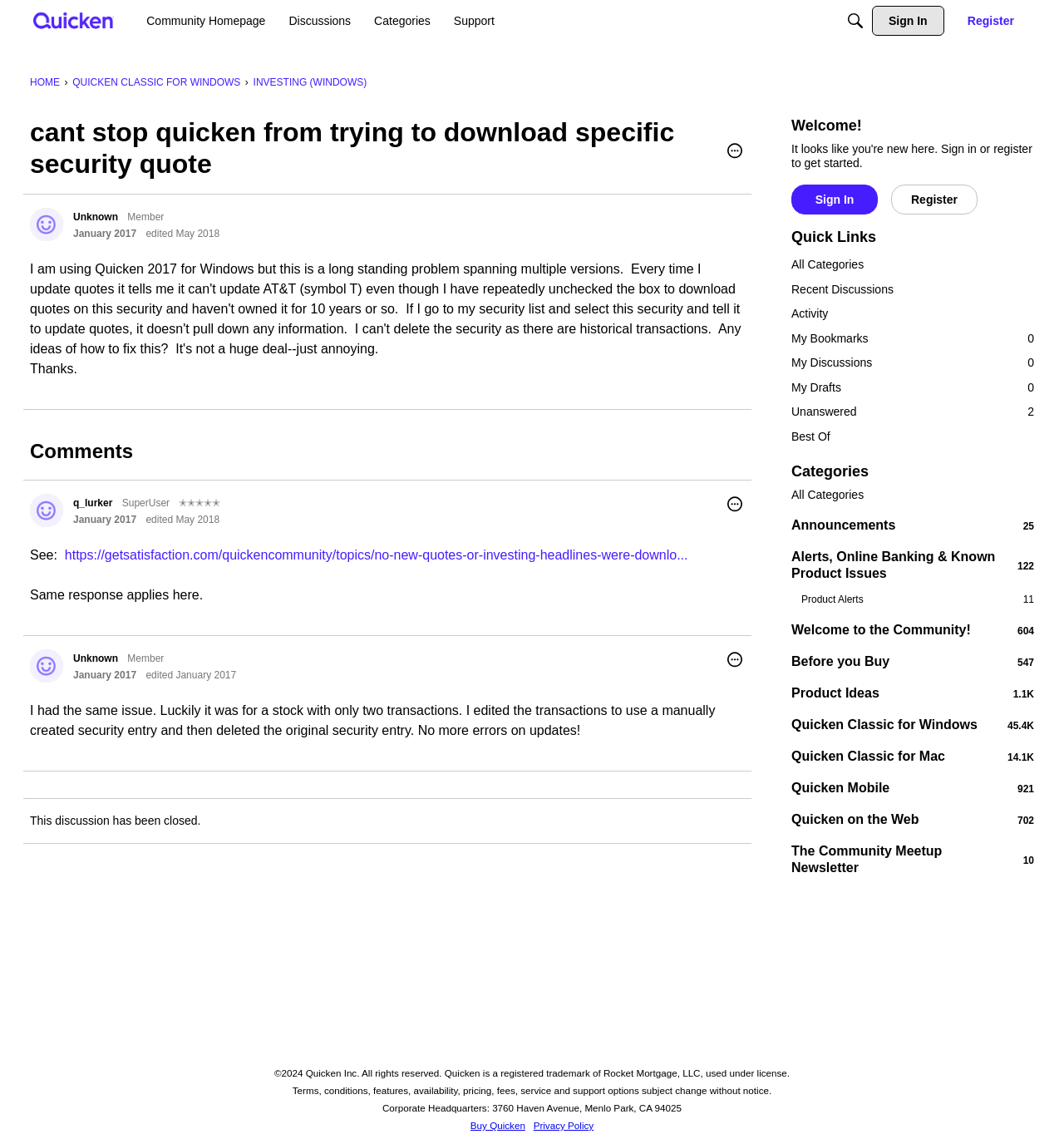How many comments are there on this webpage?
Look at the image and answer with only one word or phrase.

3